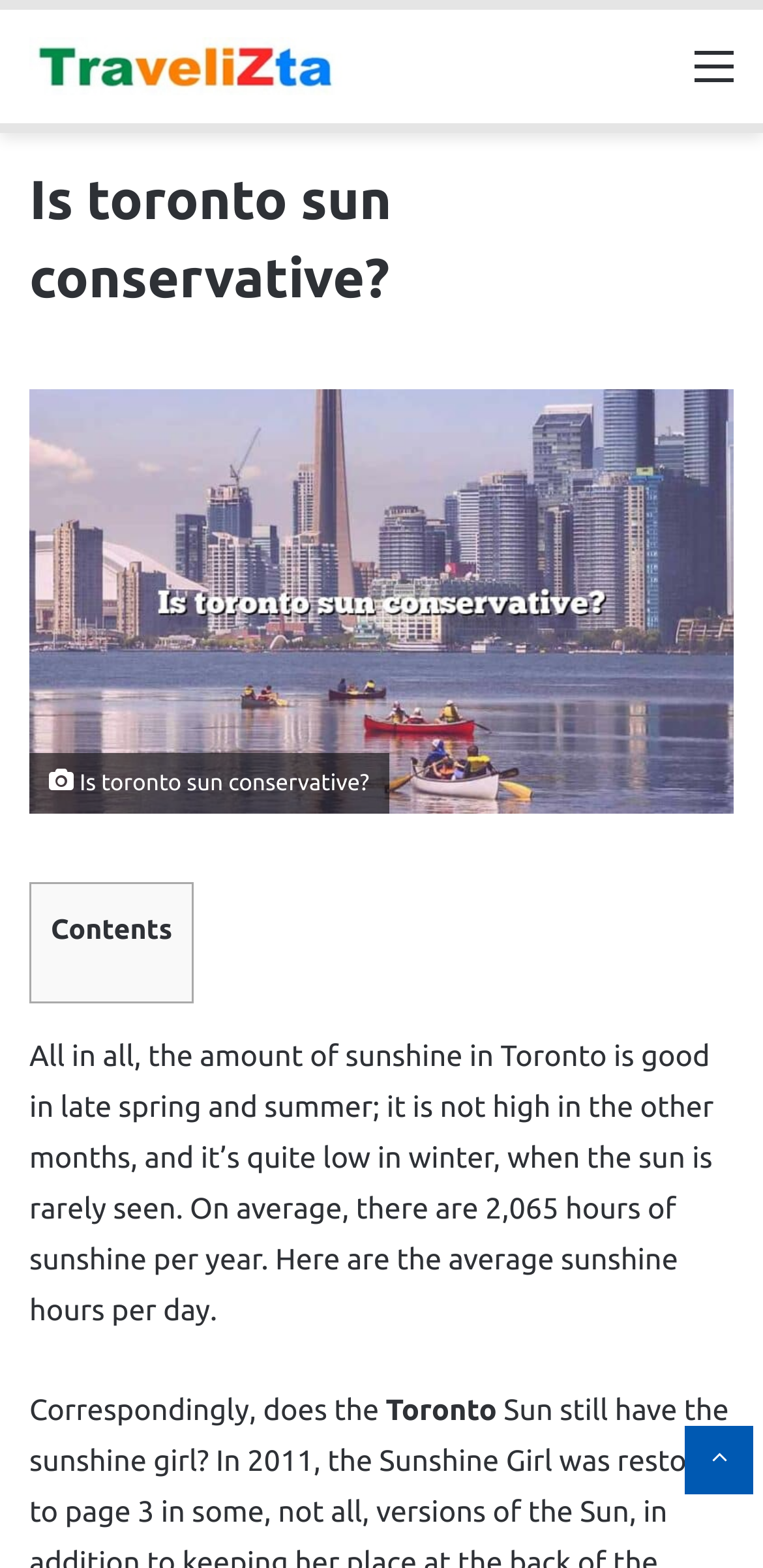What is the topic of discussion on this webpage?
Using the visual information, respond with a single word or phrase.

Is Toronto Sun Conservative?